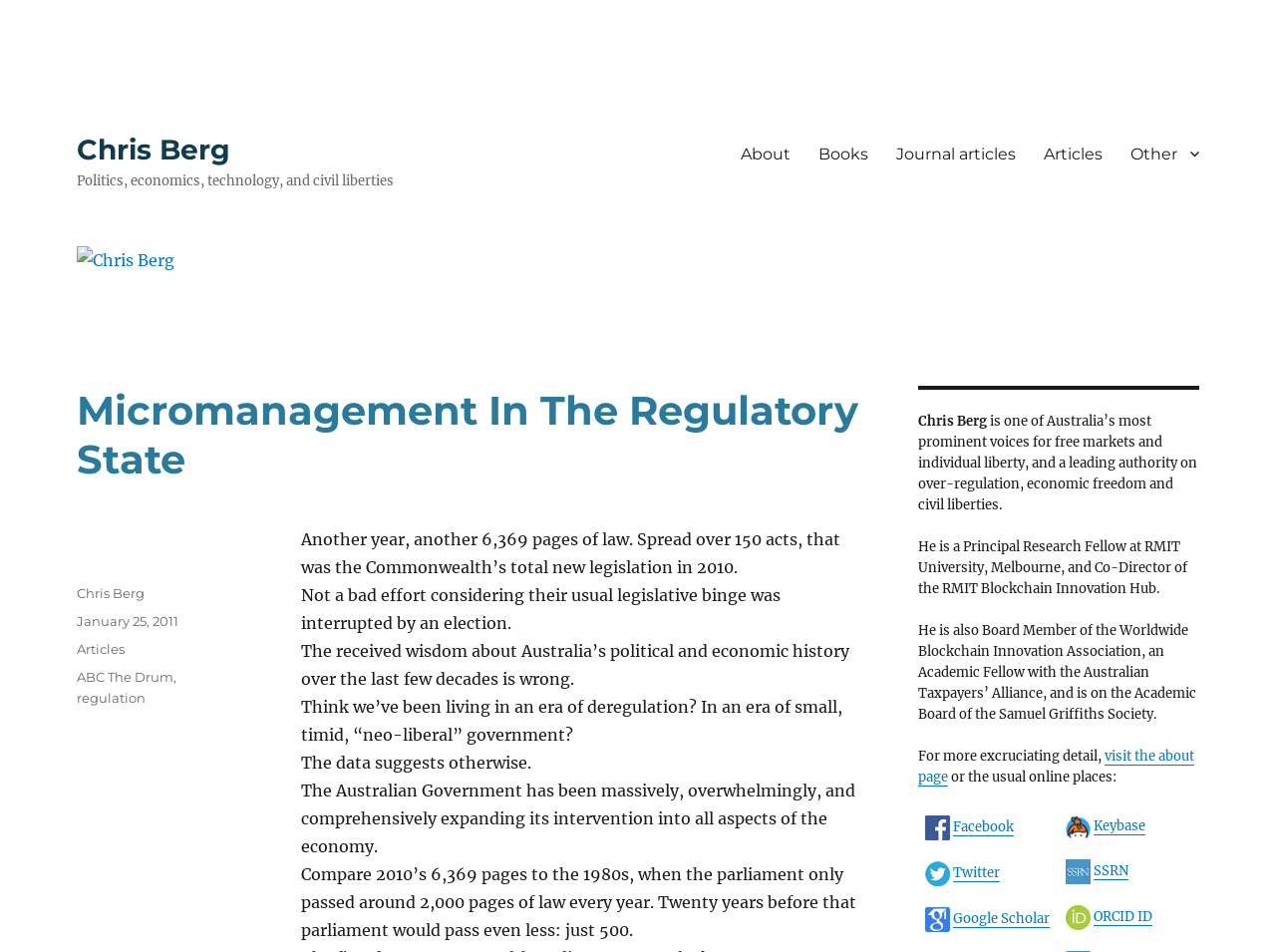With reference to the screenshot, provide a detailed response to the question below:
What is the author of the article?

I determined the answer by looking at the footer section of the webpage, where it says 'Author' followed by a link to 'Chris Berg'. This suggests that Chris Berg is the author of the article.